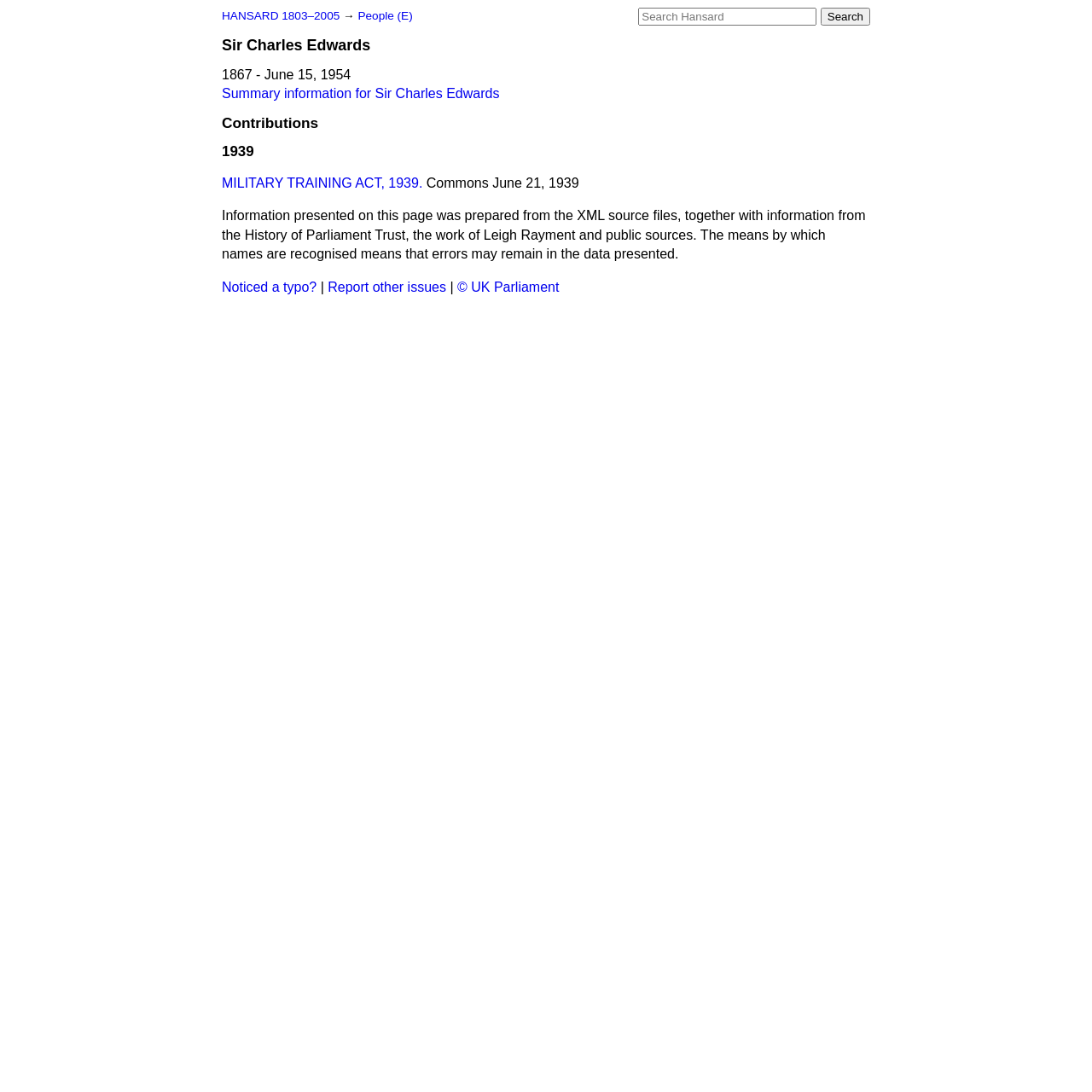Please provide a one-word or short phrase answer to the question:
Who is the copyright holder of this webpage?

UK Parliament